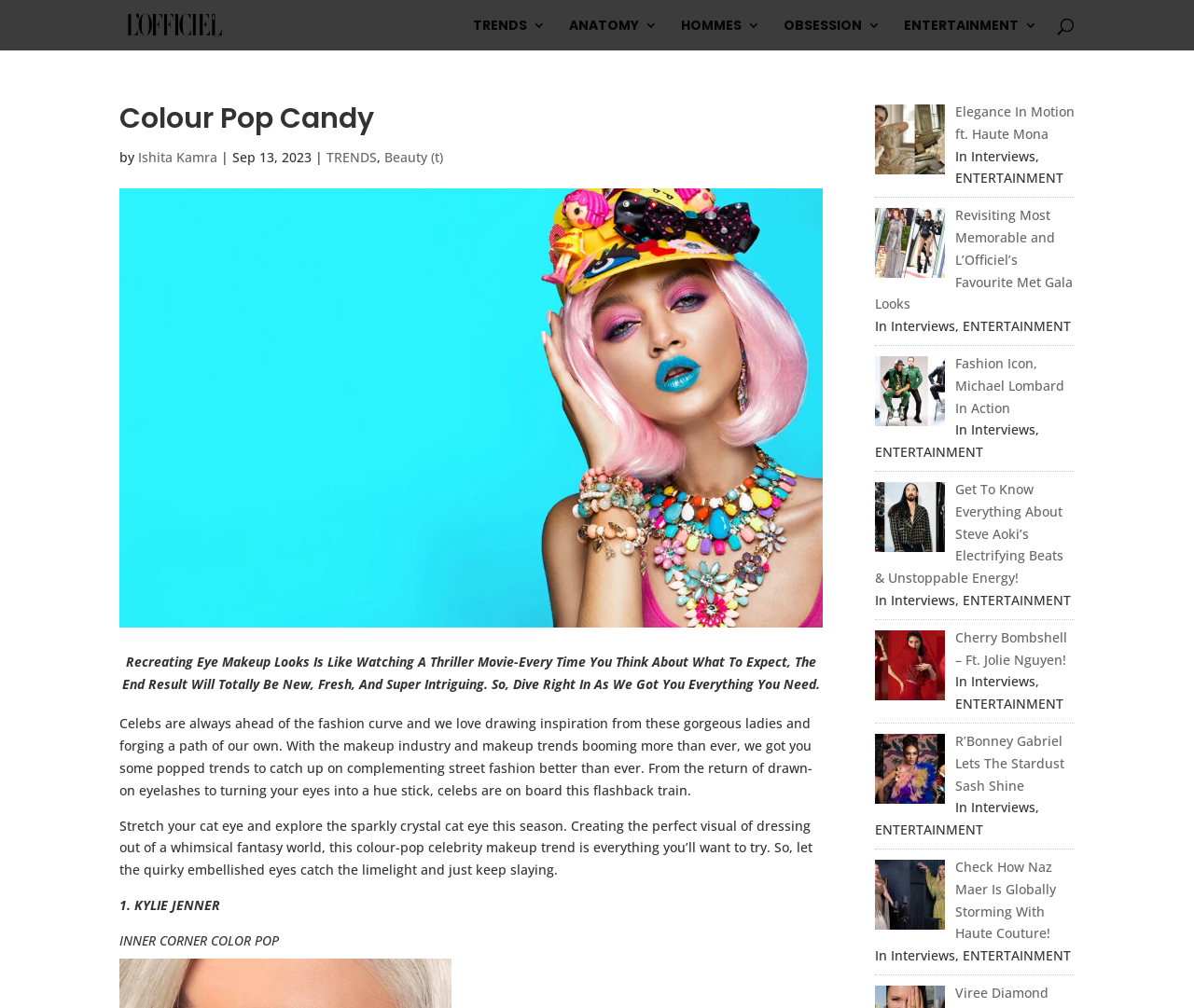Extract the bounding box coordinates for the UI element described by the text: "TRENDS". The coordinates should be in the form of [left, top, right, bottom] with values between 0 and 1.

[0.396, 0.019, 0.457, 0.05]